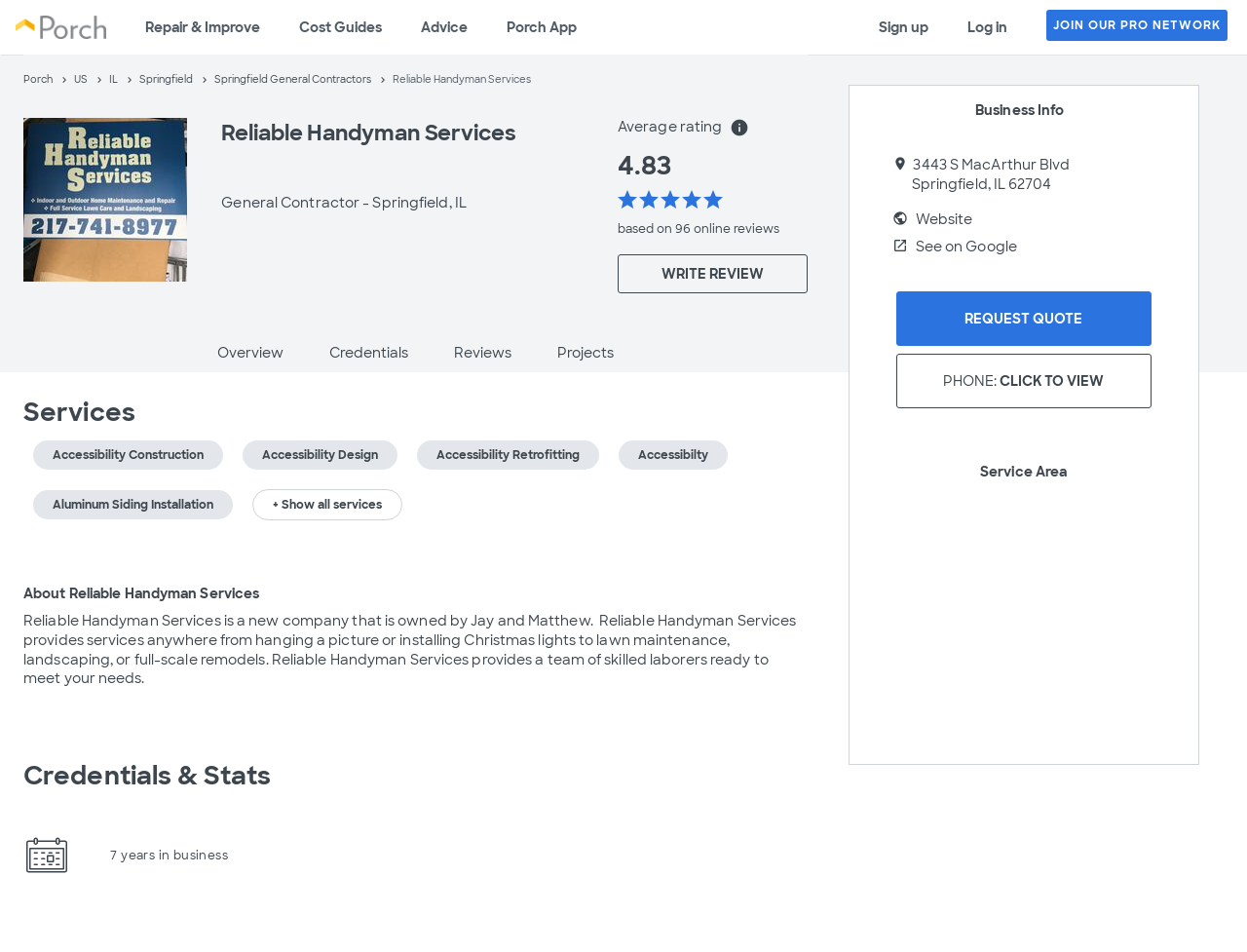Find the bounding box coordinates of the element to click in order to complete this instruction: "Show all services". The bounding box coordinates must be four float numbers between 0 and 1, denoted as [left, top, right, bottom].

[0.202, 0.514, 0.323, 0.546]